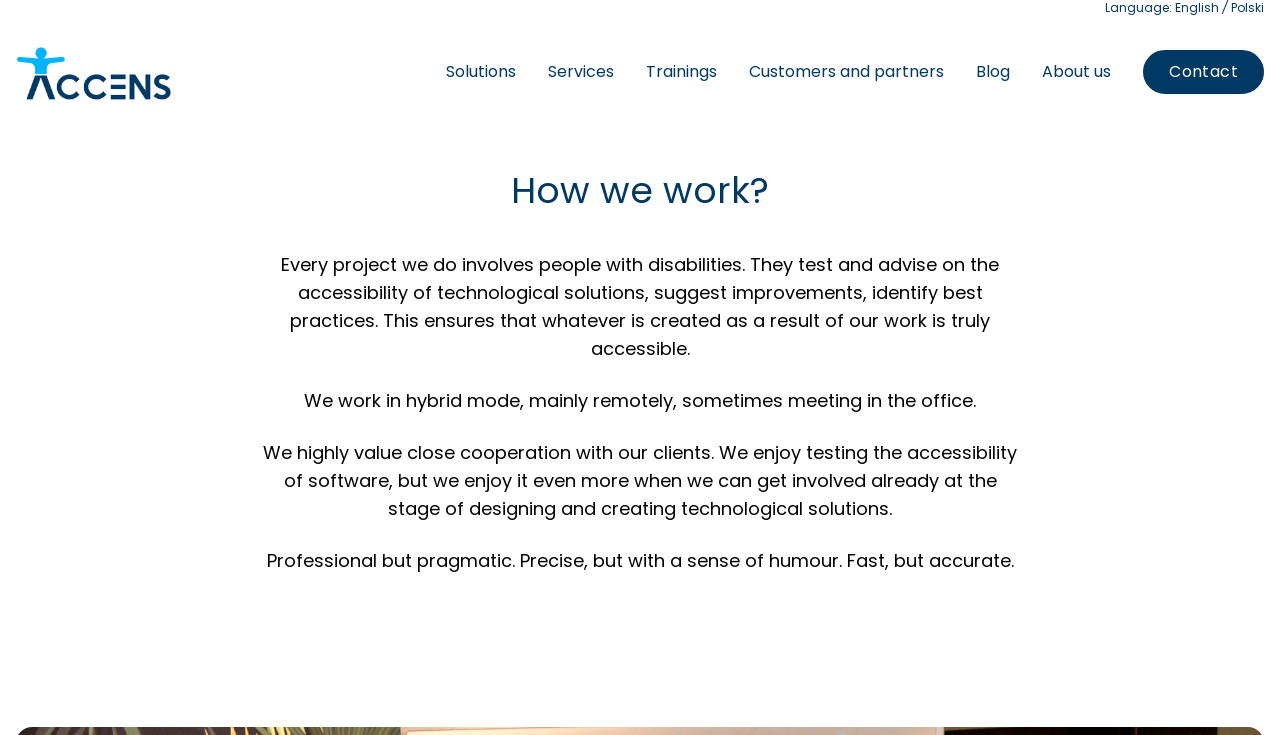Respond to the question below with a concise word or phrase:
What is the tone of the company's description?

Professional with a sense of humor